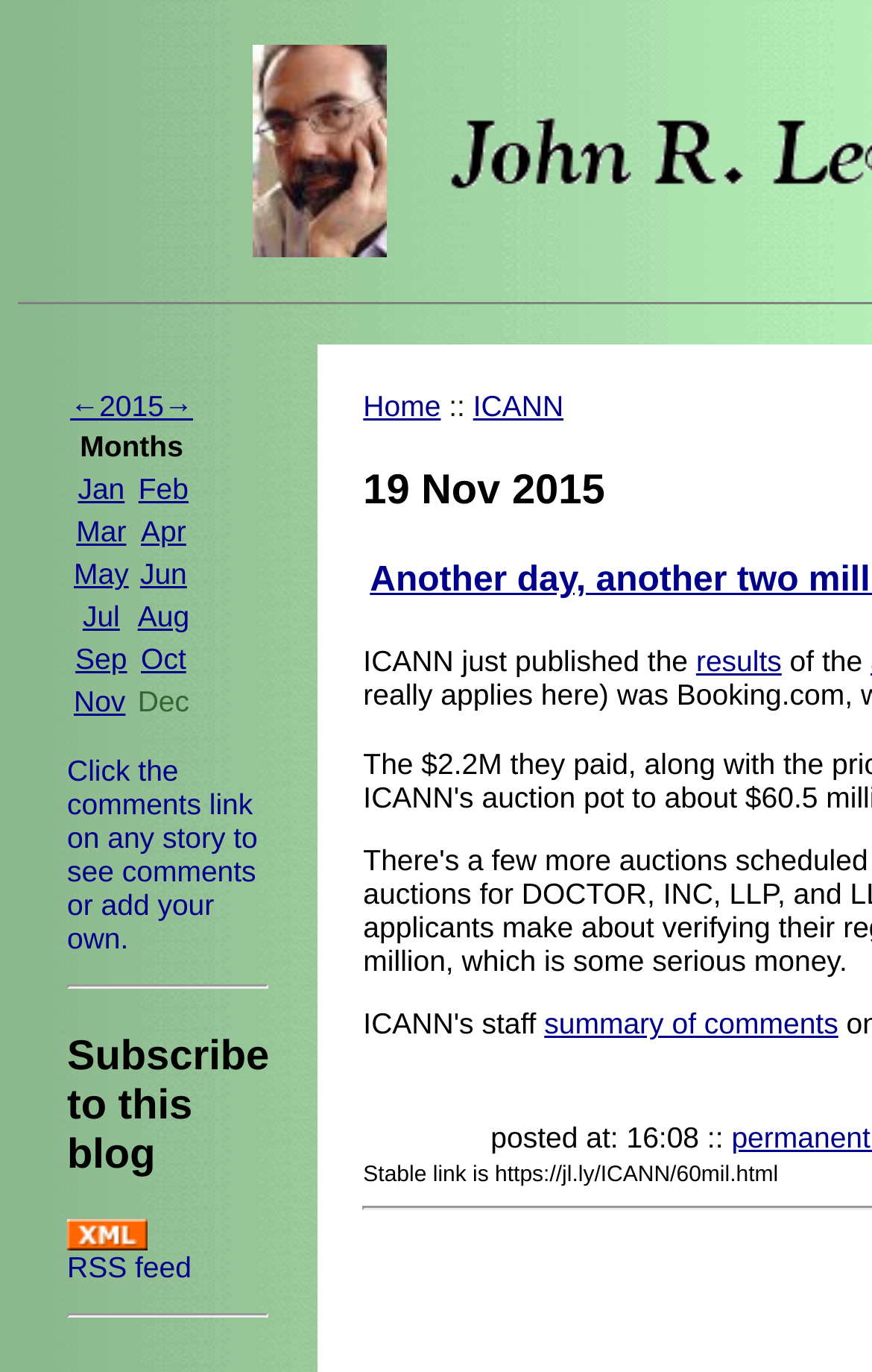Provide a brief response to the question using a single word or phrase: 
What is the stable link mentioned for?

ICANN/60mil.html